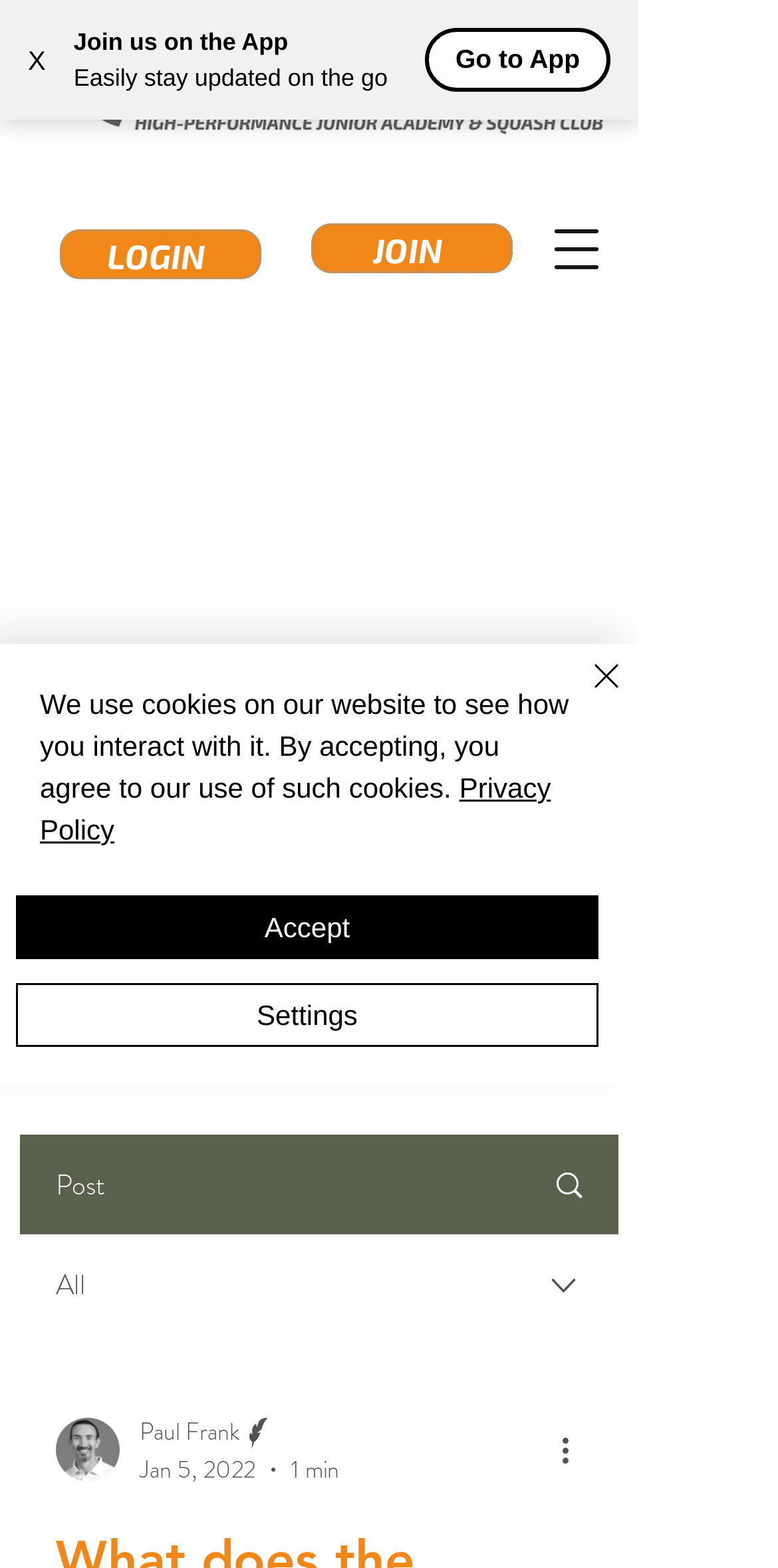Provide a thorough description of this webpage.

The webpage appears to be a blog or article page, with a focus on a training program. At the top, there is a button to close a notification, followed by a static text "Join us on the App" and another text "Easily stay updated on the go". Next to these texts, there is a "Go to App" button. 

On the top-right corner, there is a login button and a join button. Below these buttons, there is a navigation menu button. 

On the left side of the page, there is a social bar with links to YouTube, YouTube Live, Google Places, Instagram, and Facebook, each accompanied by an icon. 

The main content of the page is a blog post, titled "What does the program look like?" with a screenshot image below the title. The post discusses a typical training week, with over 20 hours of supervised training available to players each week of the year, emphasizing the importance of the whole athlete.

Below the post, there are links to related posts, including "Post" and "All", with a combobox to filter the posts. There is also a section with the writer's picture, name, and title, along with the date and time of the post.

At the bottom of the page, there is a notification alert about the use of cookies on the website, with links to the privacy policy and buttons to accept or adjust the settings.